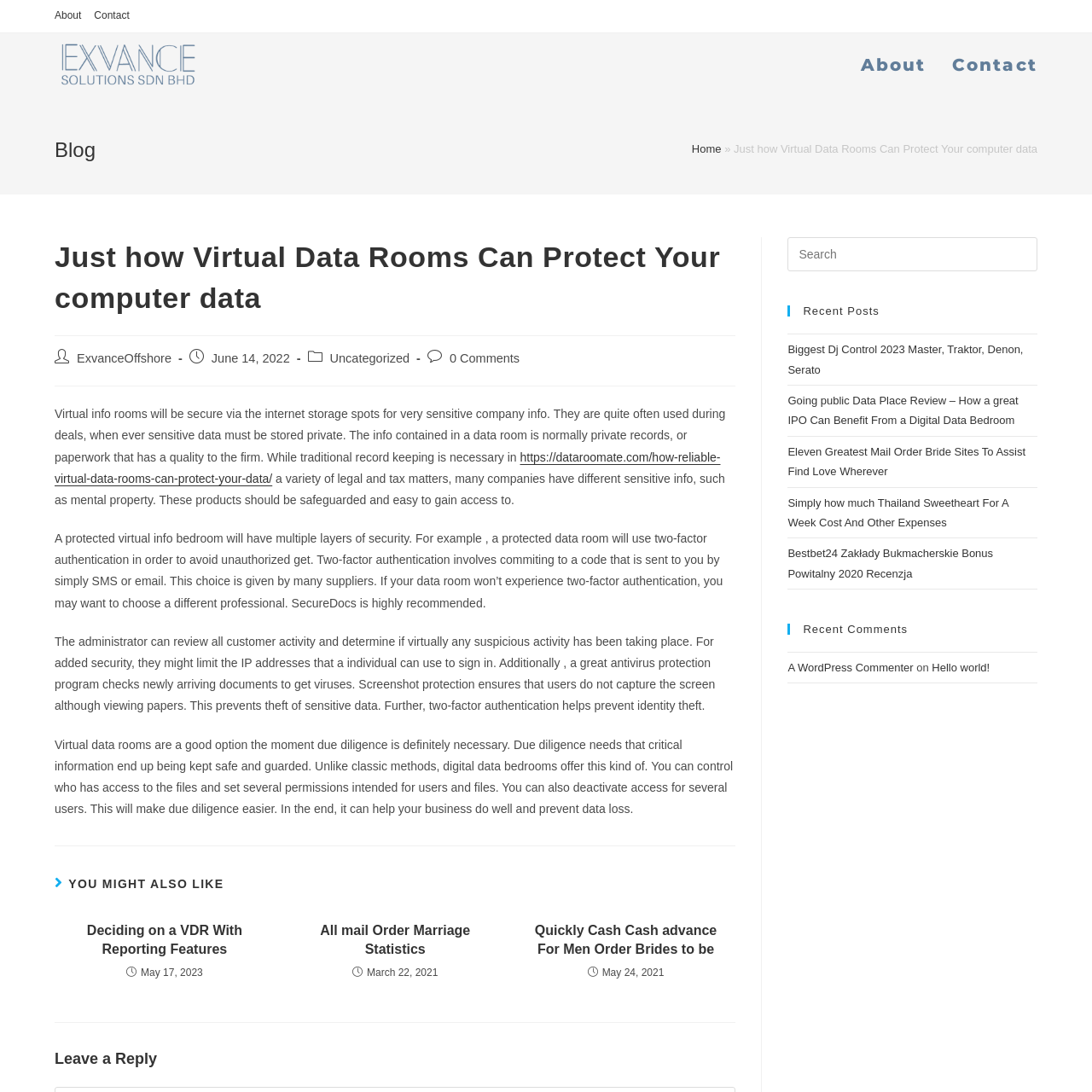Locate the bounding box of the UI element with the following description: "A WordPress Commenter".

[0.721, 0.606, 0.836, 0.617]